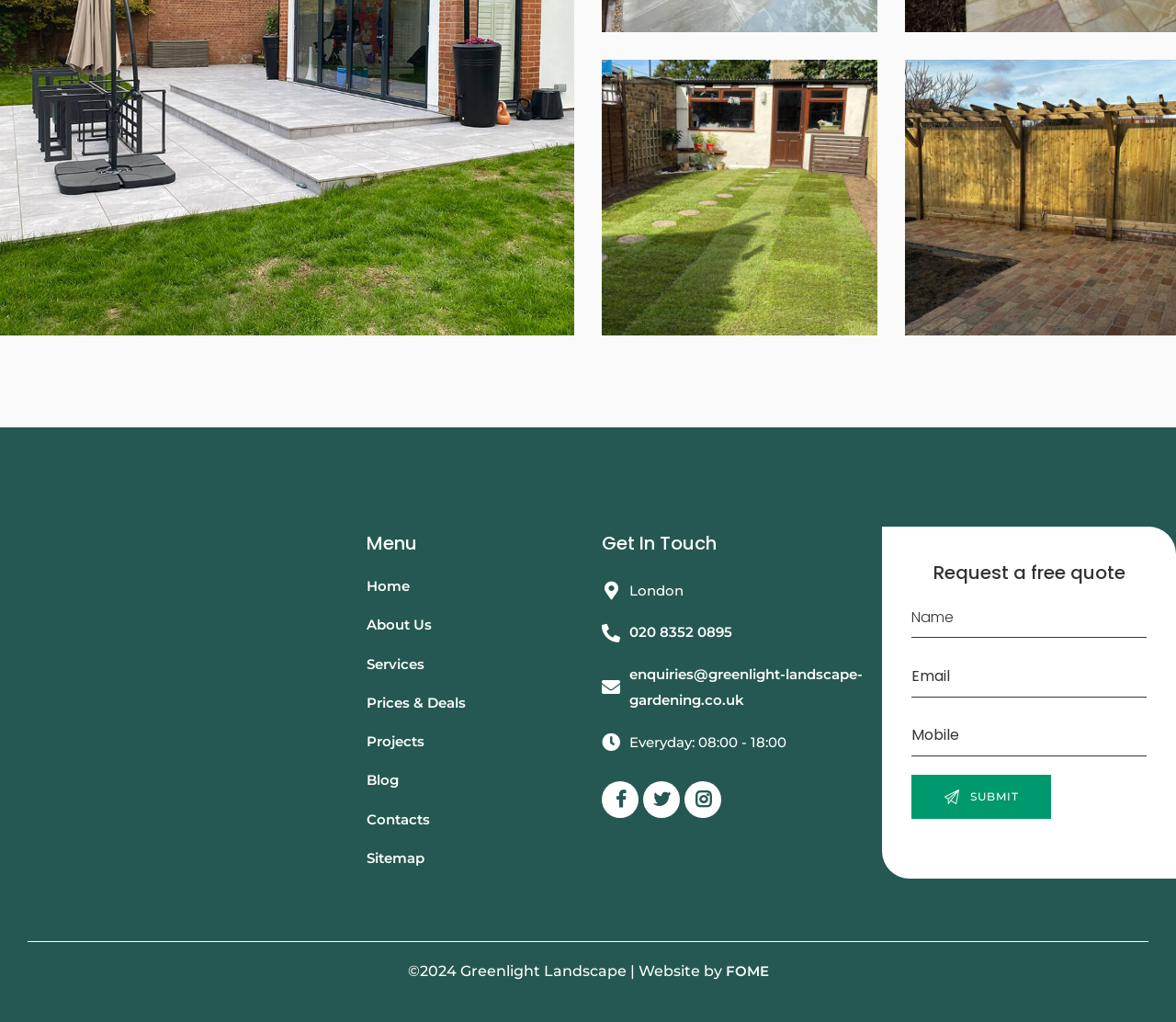Give a one-word or one-phrase response to the question: 
What are the office hours?

08:00 - 18:00